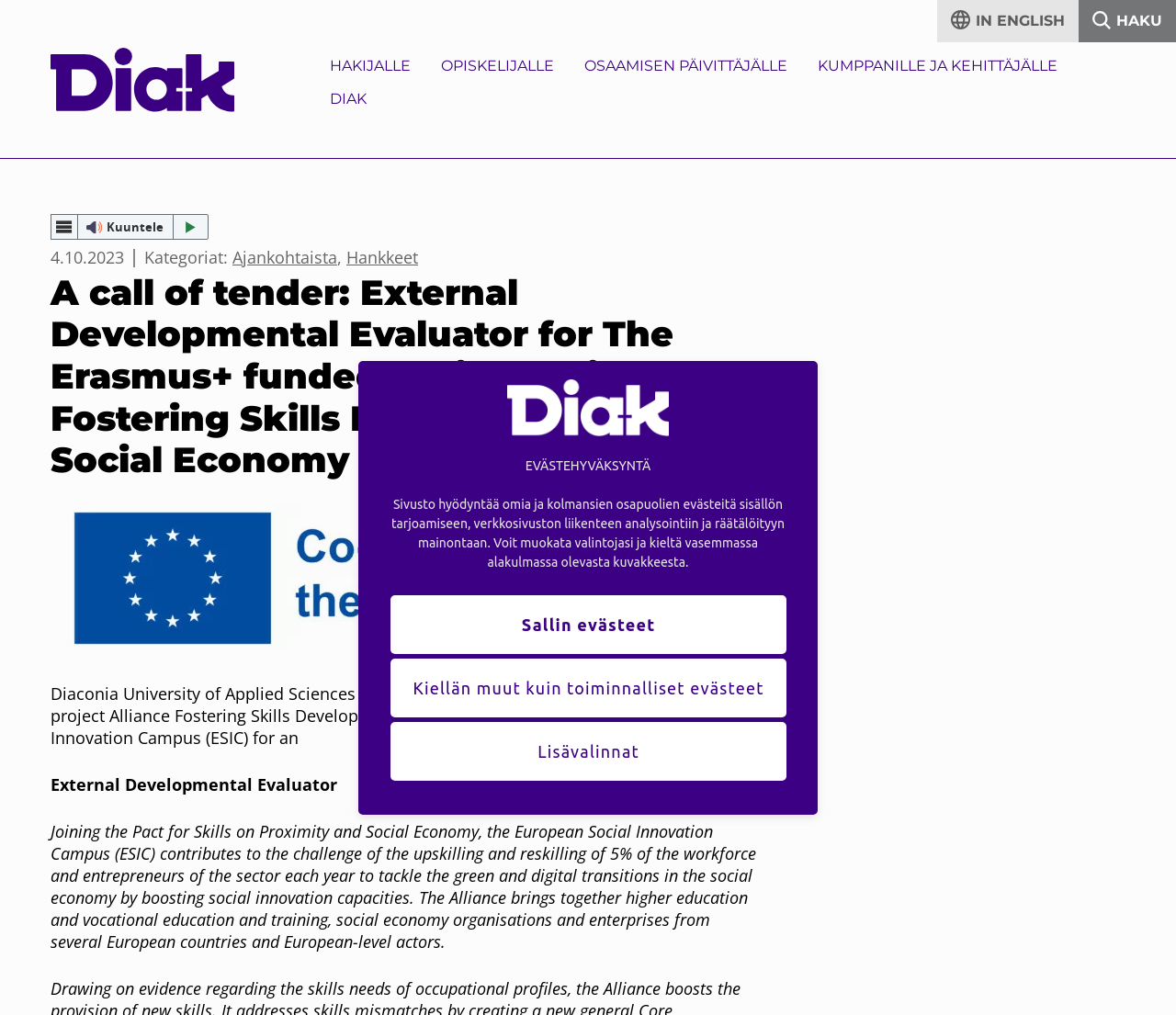What is the theme of the categories mentioned on the webpage?
Based on the image, give a one-word or short phrase answer.

News and projects